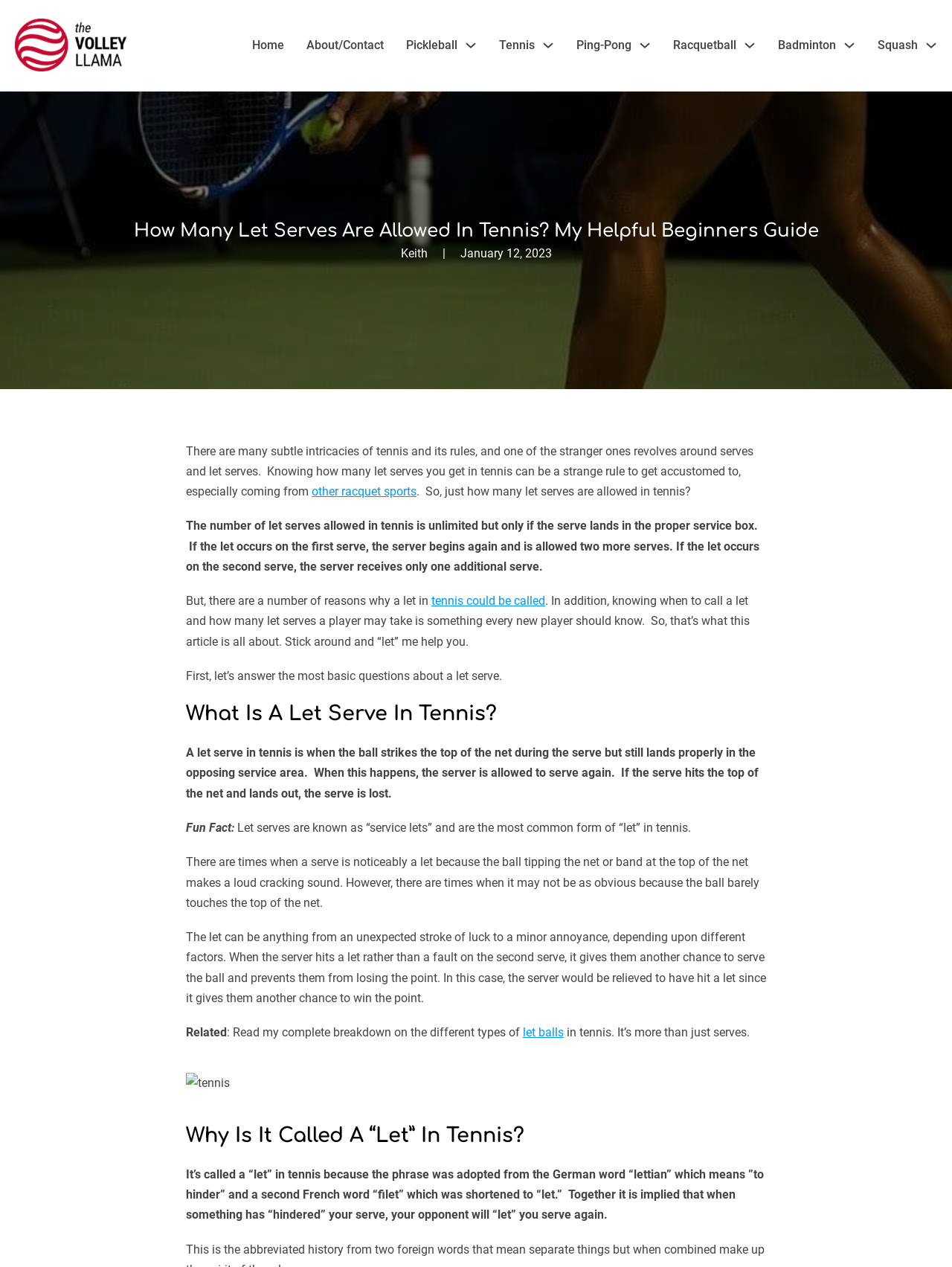Identify the main heading from the webpage and provide its text content.

How Many Let Serves Are Allowed In Tennis? My Helpful Beginners Guide